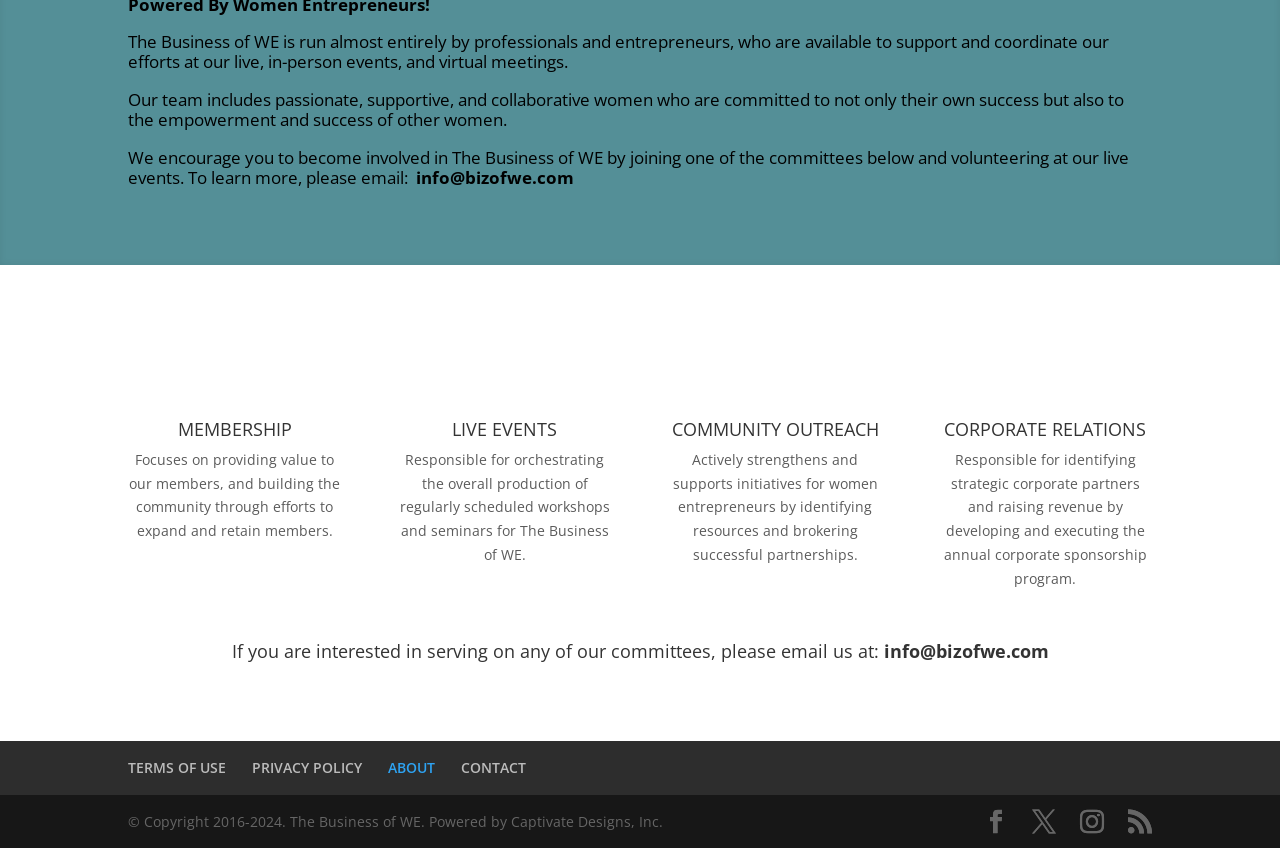Show the bounding box coordinates for the HTML element described as: "CONTACT".

[0.36, 0.894, 0.411, 0.916]